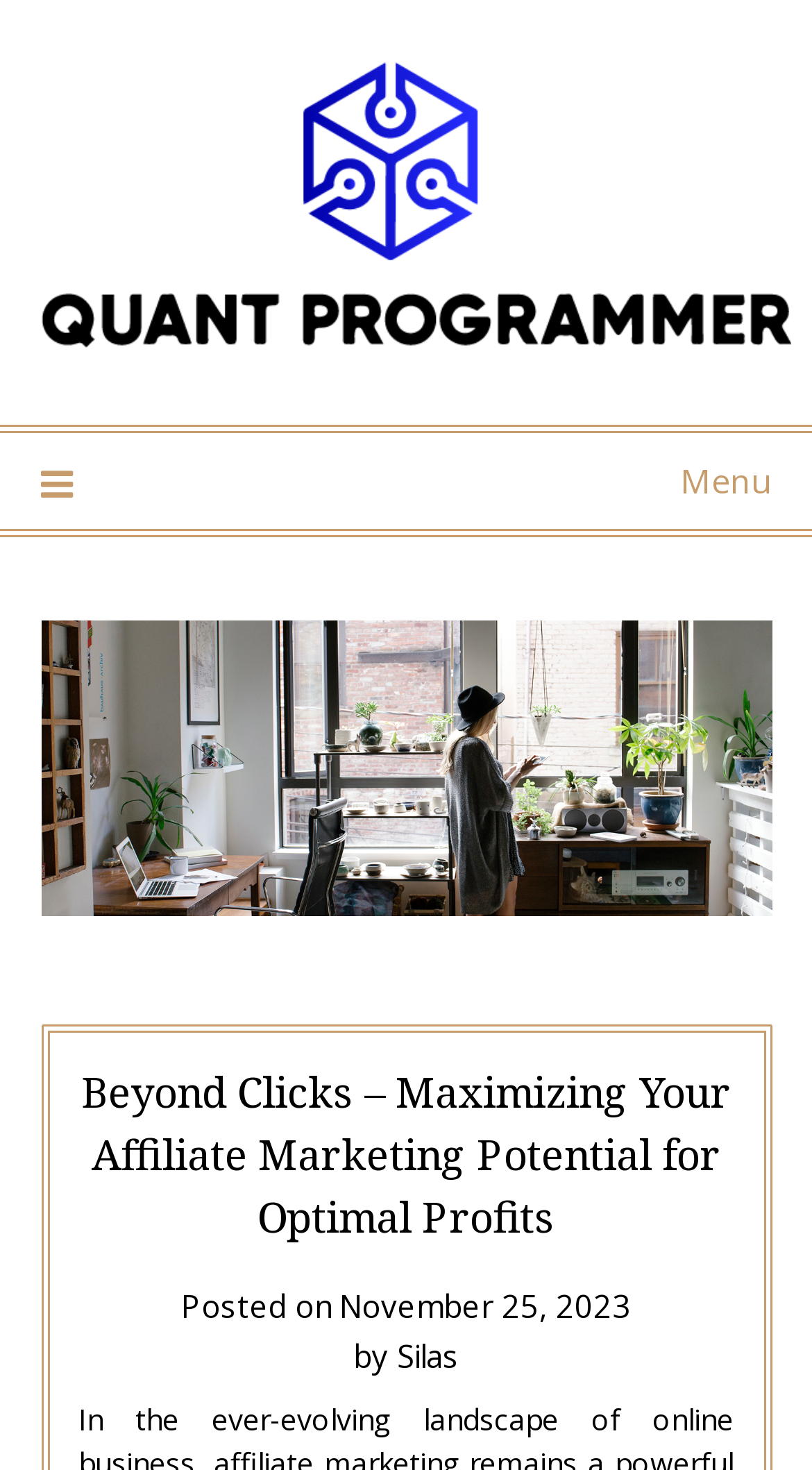Provide your answer to the question using just one word or phrase: What is the main topic of the webpage?

Affiliate Marketing